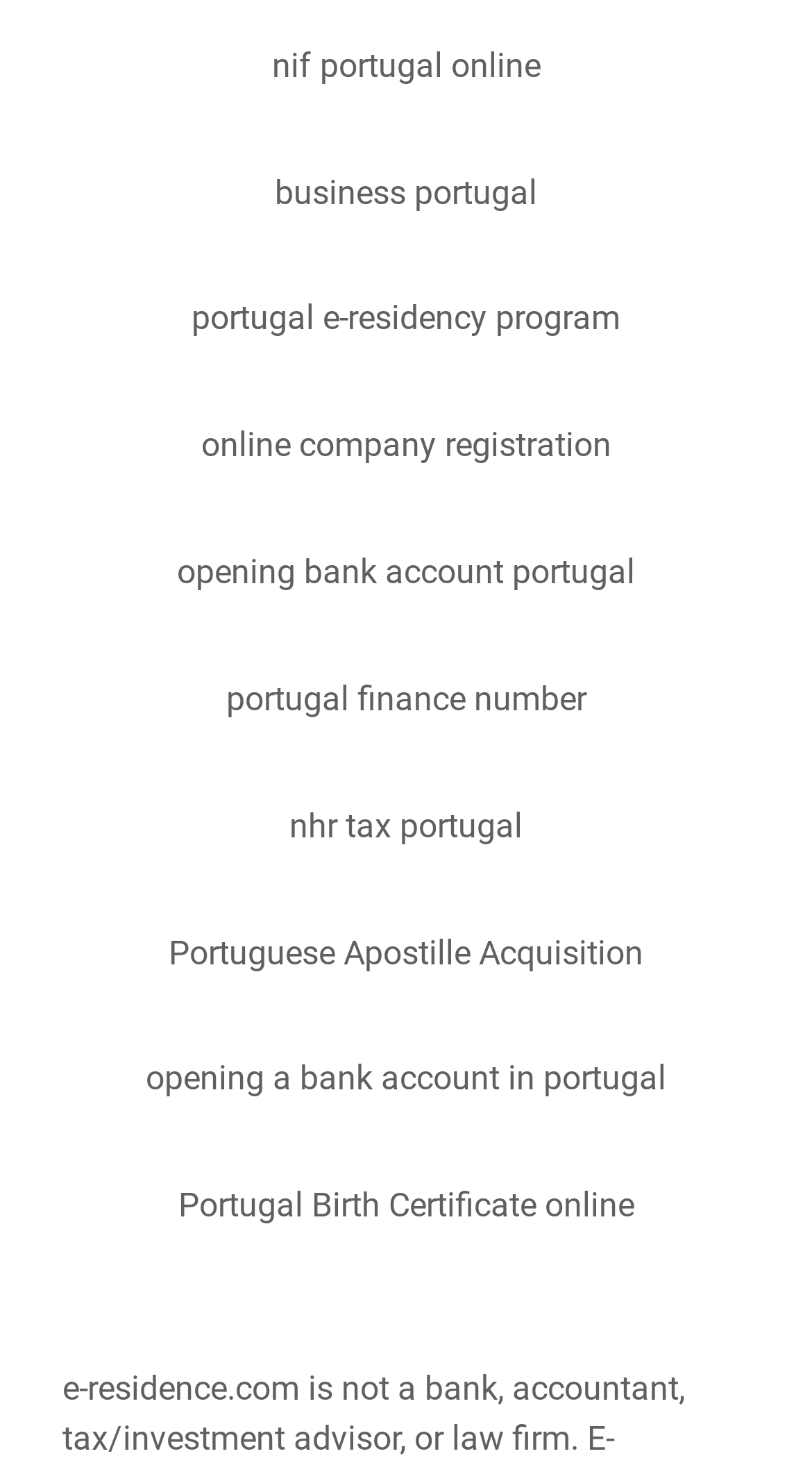Please analyze the image and give a detailed answer to the question:
Is there a link about opening a bank account?

I searched for links related to opening a bank account and found two links: 'opening bank account portugal' and 'opening a bank account in portugal'. Therefore, the answer is yes.